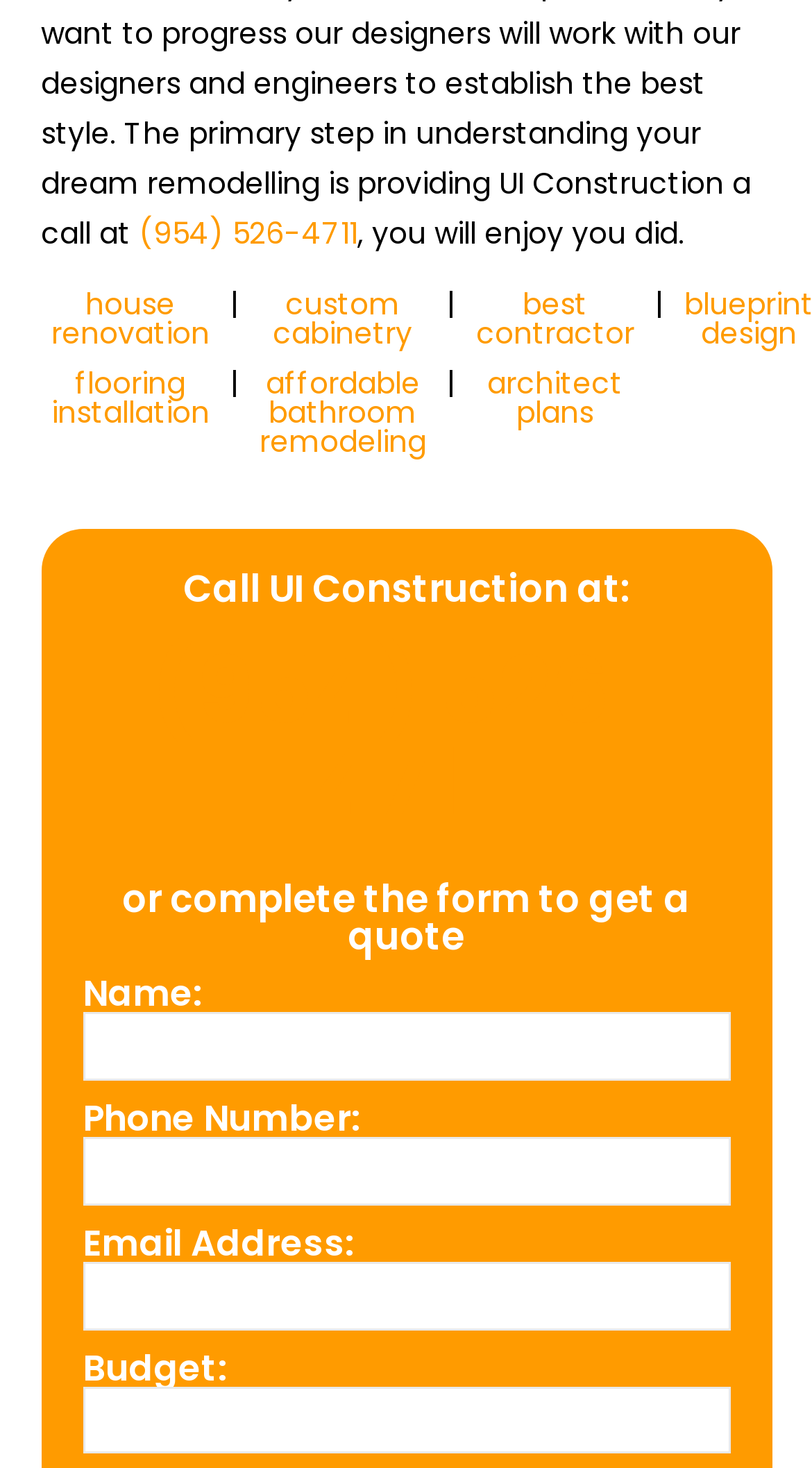Point out the bounding box coordinates of the section to click in order to follow this instruction: "Search for something".

None